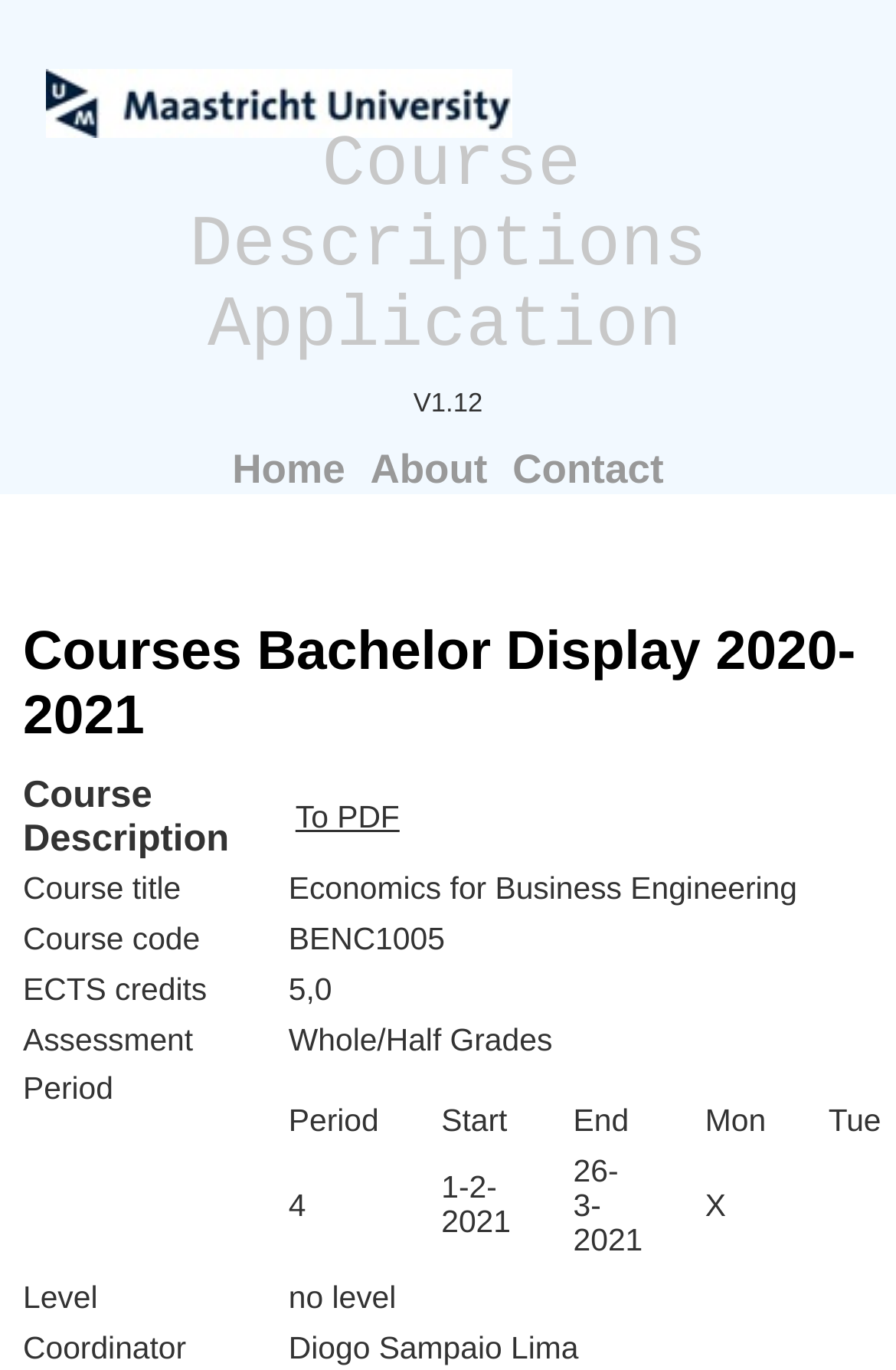What is the purpose of the 'To PDF' link?
Answer the question with just one word or phrase using the image.

To export to PDF